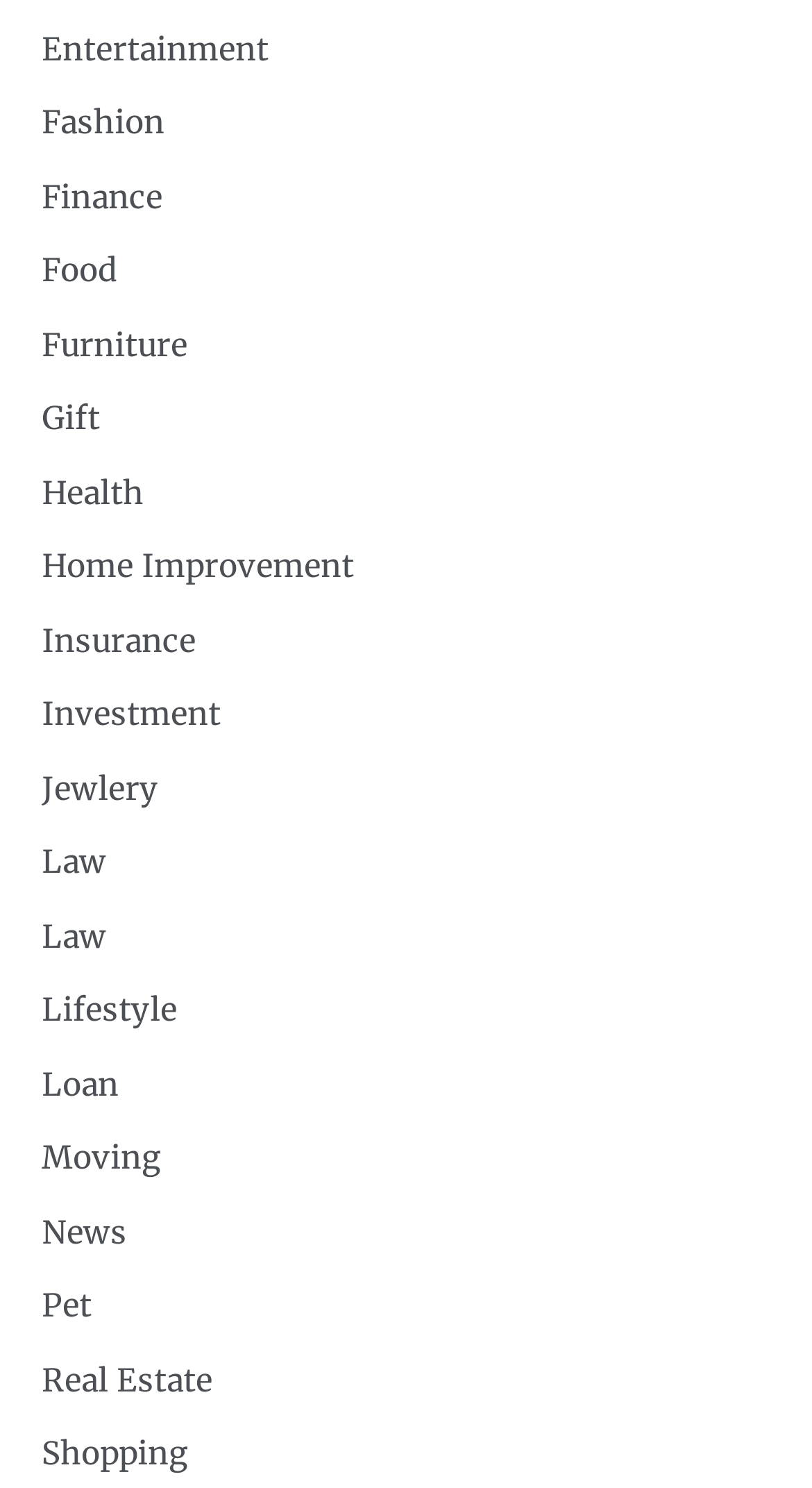Show the bounding box coordinates of the region that should be clicked to follow the instruction: "View Health."

[0.051, 0.318, 0.177, 0.344]